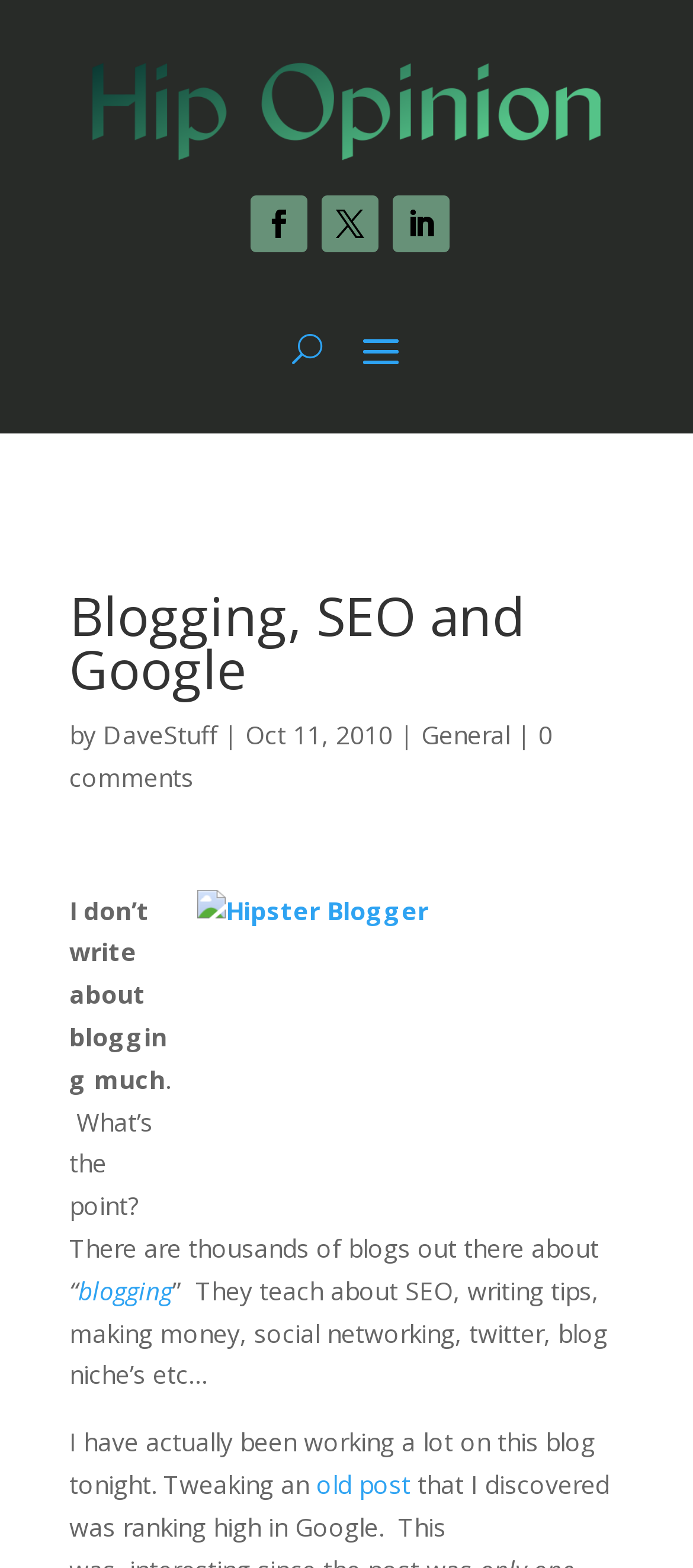Reply to the question with a single word or phrase:
What is the date of the blog post?

Oct 11, 2010